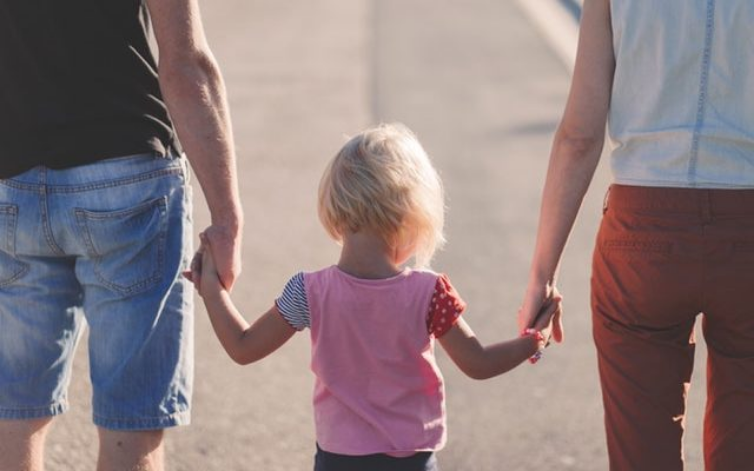What type of pants is one of the parents wearing?
Answer briefly with a single word or phrase based on the image.

denim shorts